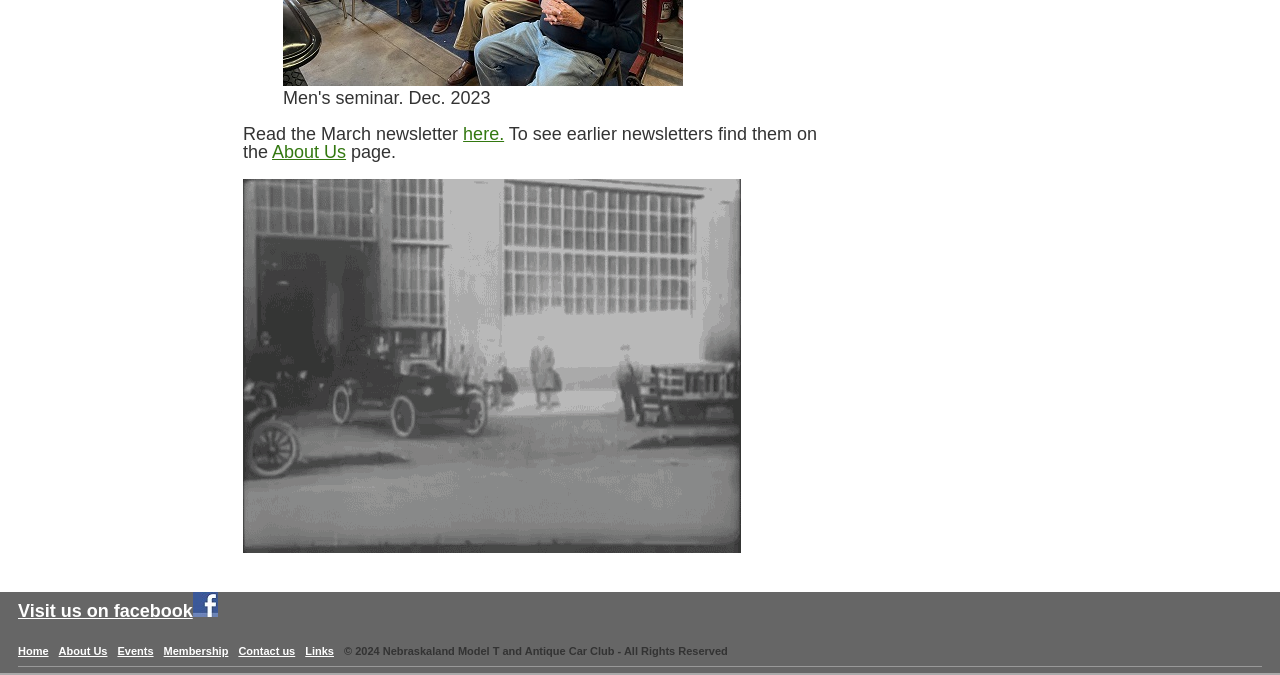What is the copyright year of the webpage content?
Based on the screenshot, give a detailed explanation to answer the question.

The webpage contains a copyright notice at the bottom with the year '2024', indicating that the content is copyrighted until 2024.